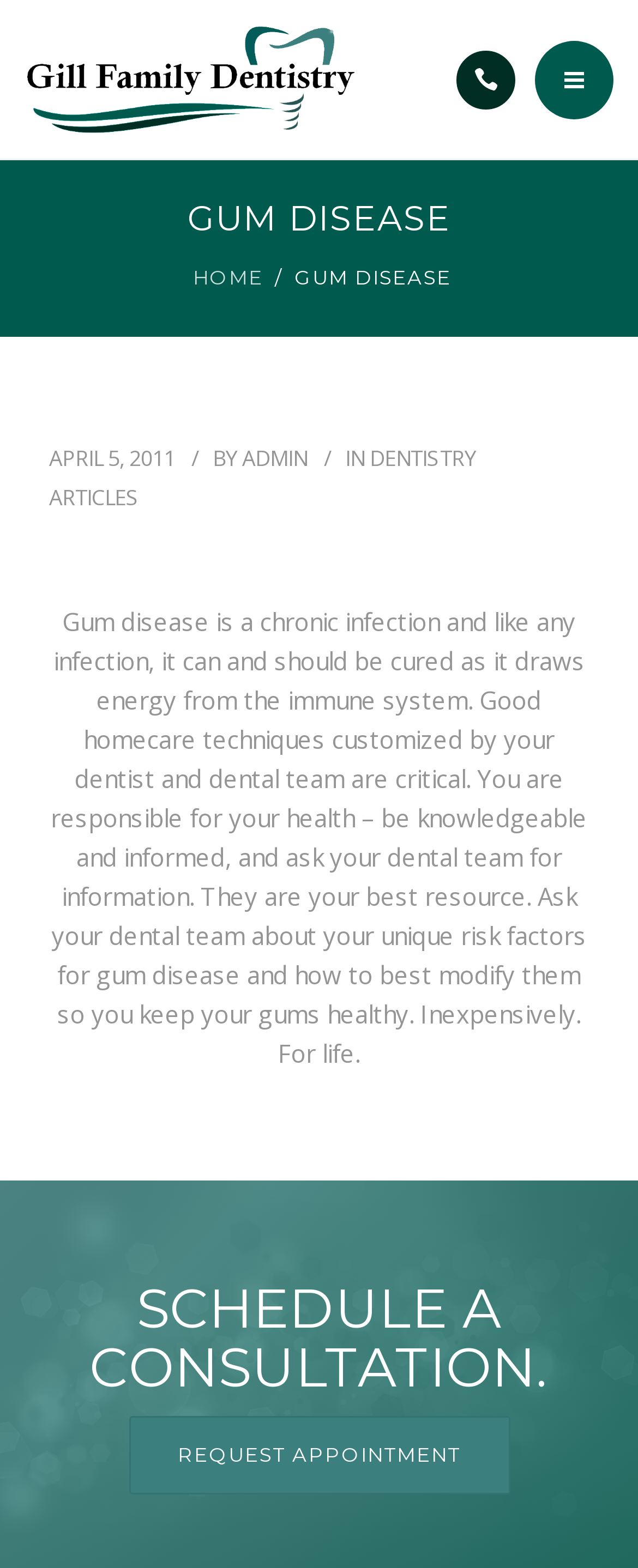What is the topic of the article?
Using the details from the image, give an elaborate explanation to answer the question.

I read the heading 'GUM DISEASE' and the article content, which discusses gum disease as a chronic infection and its treatment, so I concluded that the topic of the article is gum disease.